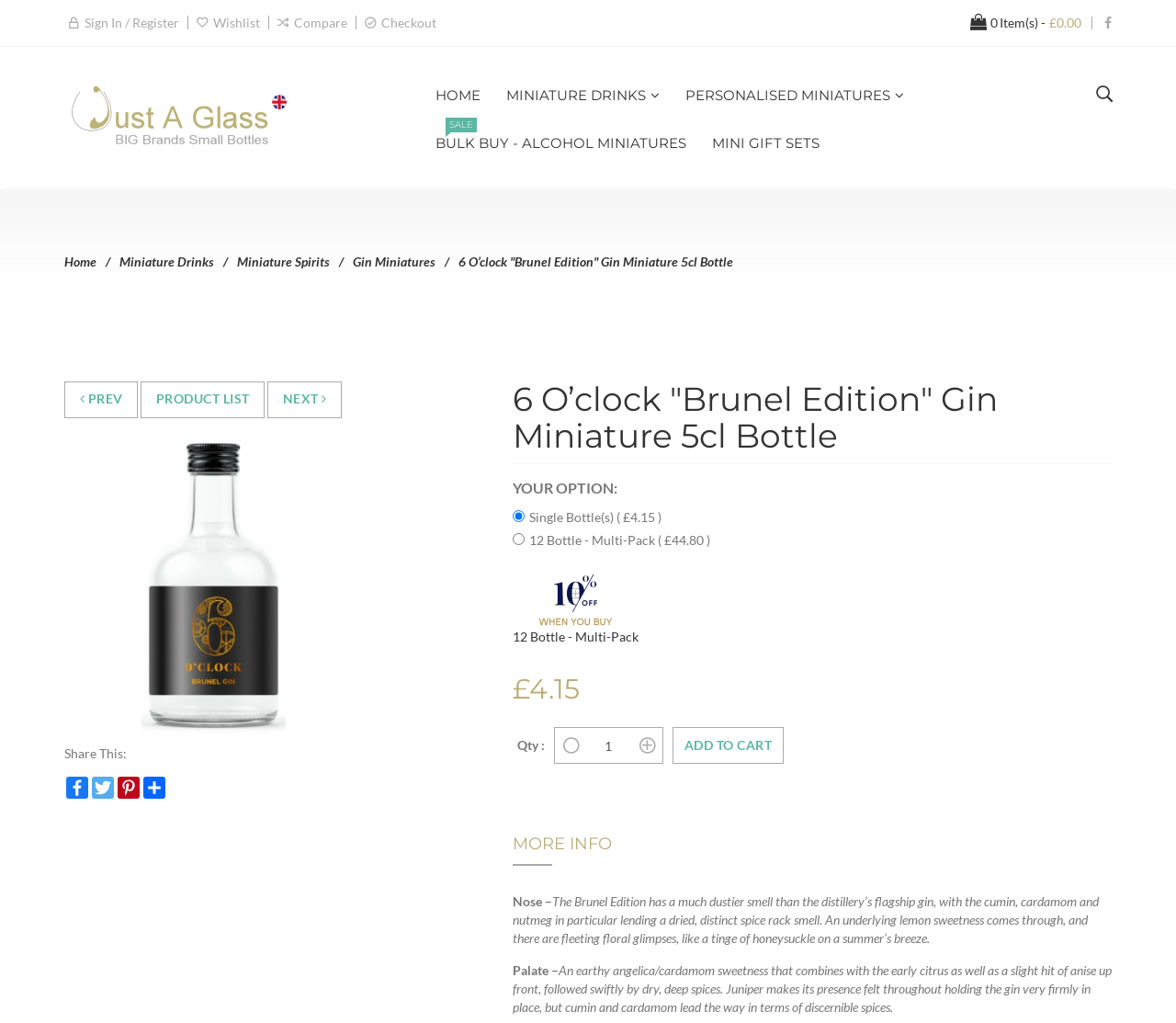Please provide the bounding box coordinates for the element that needs to be clicked to perform the following instruction: "Sign in or register". The coordinates should be given as four float numbers between 0 and 1, i.e., [left, top, right, bottom].

[0.072, 0.014, 0.152, 0.03]